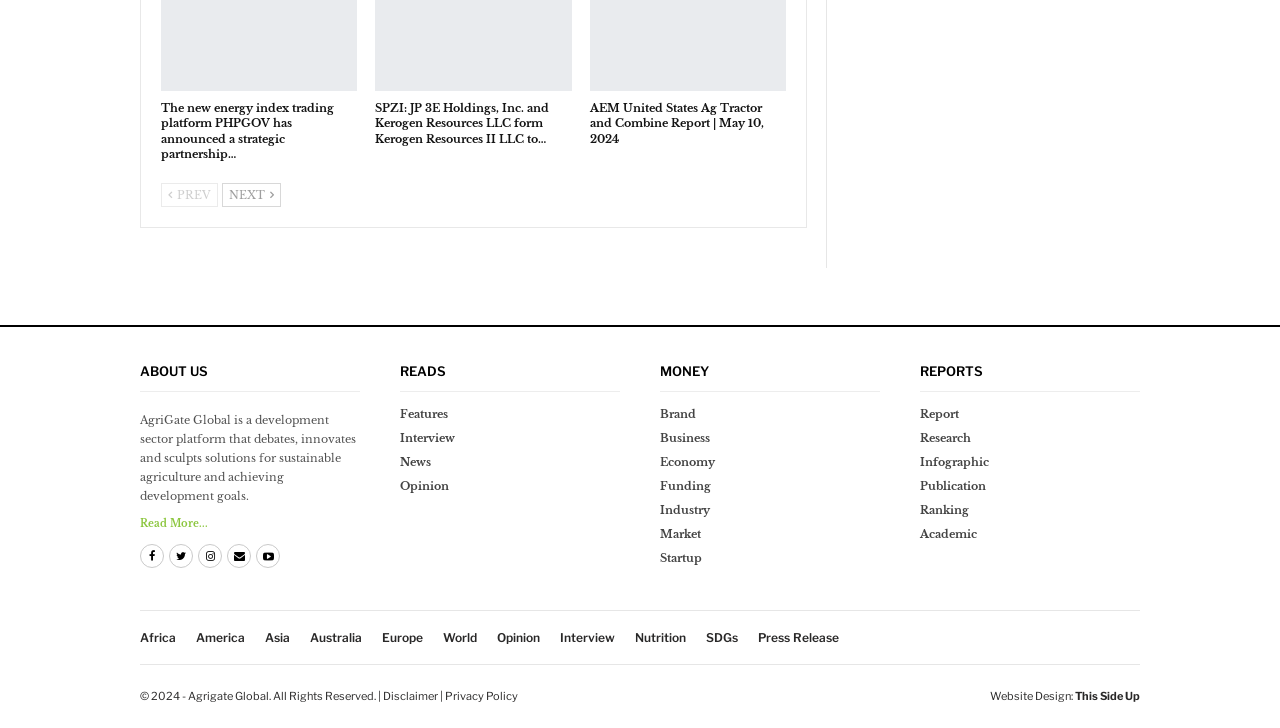What is the last link in the second column of the footer?
Examine the screenshot and reply with a single word or phrase.

Opinion